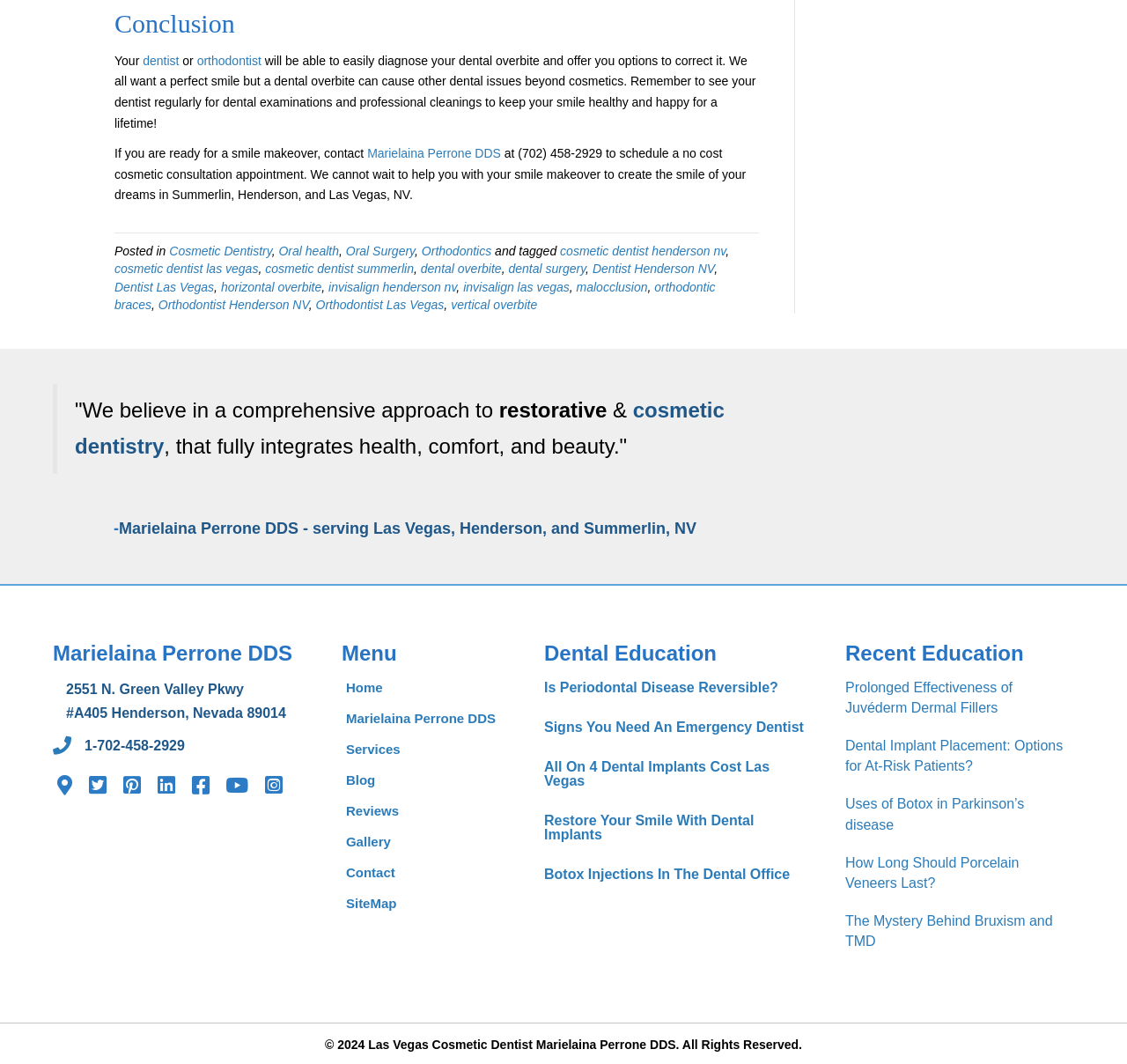What is the location of the dentist's office?
Please give a detailed answer to the question using the information shown in the image.

The location of the dentist's office is mentioned in the link '2551 N. Green Valley Pkwy #A405 Henderson, Nevada 89014' which is located at the bottom of the webpage.